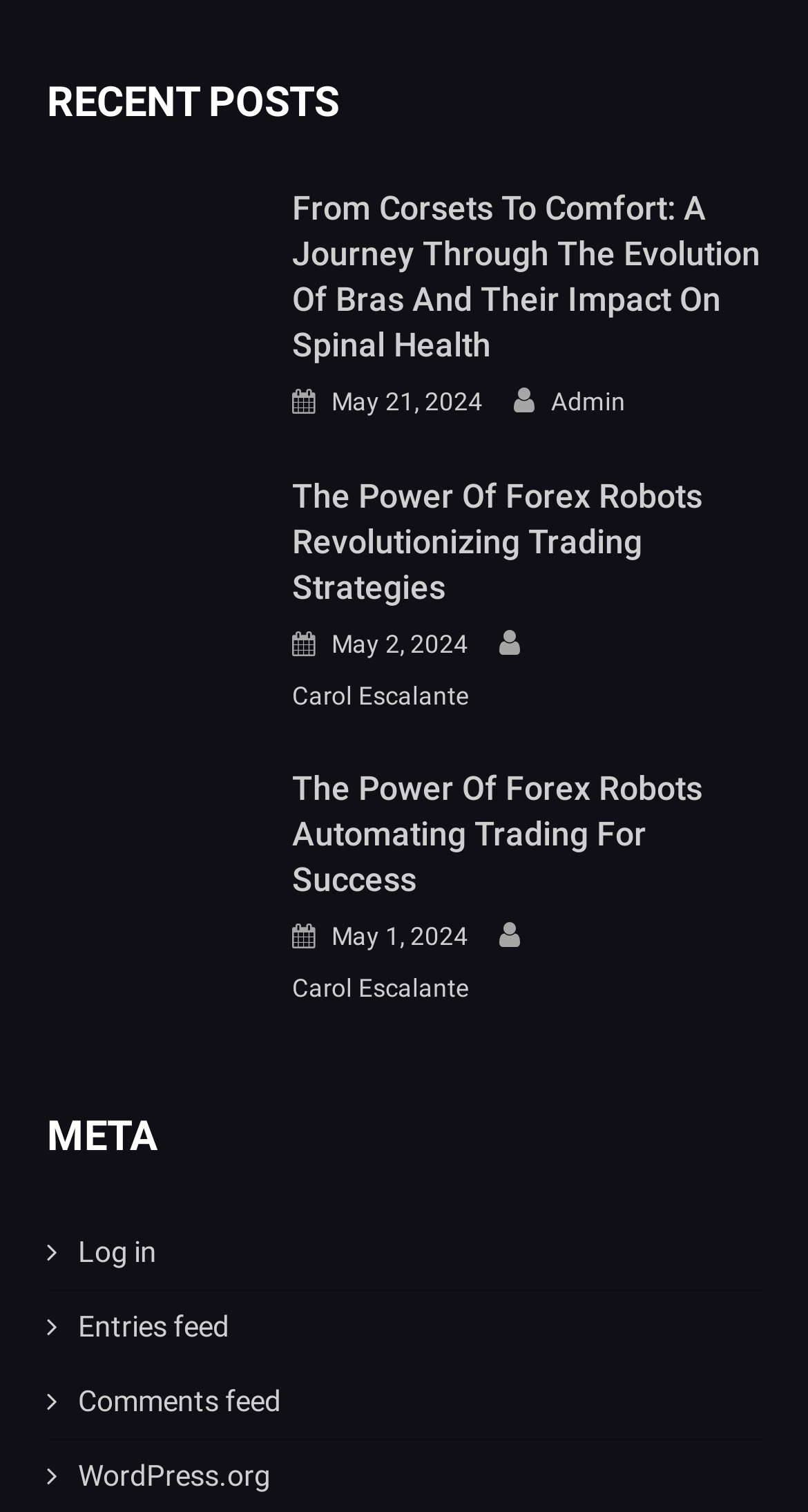Please determine the bounding box coordinates of the element to click in order to execute the following instruction: "Check the post from Admin". The coordinates should be four float numbers between 0 and 1, specified as [left, top, right, bottom].

[0.682, 0.253, 0.774, 0.282]